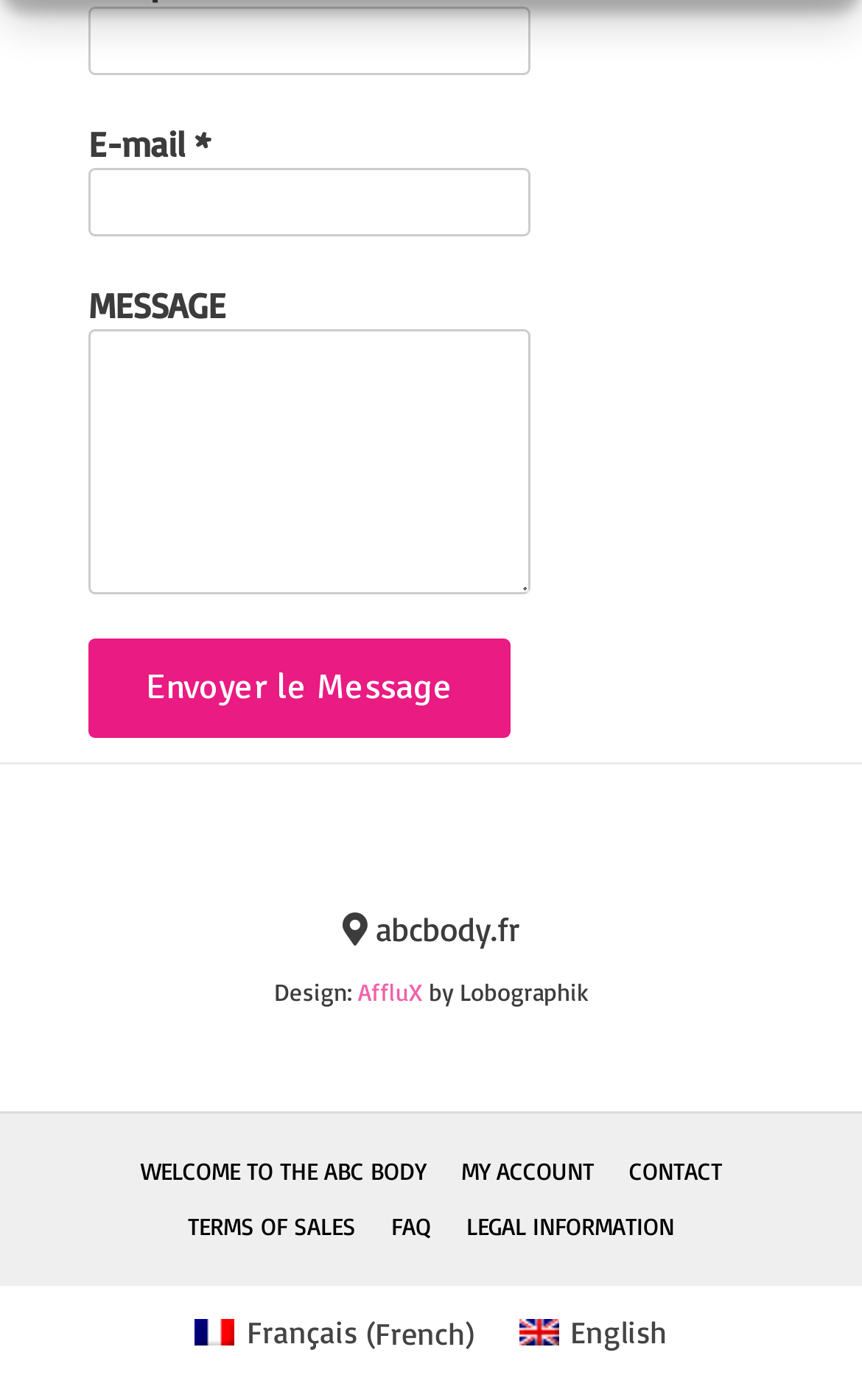What is the label of the first textbox?
Based on the image, respond with a single word or phrase.

Téléphone